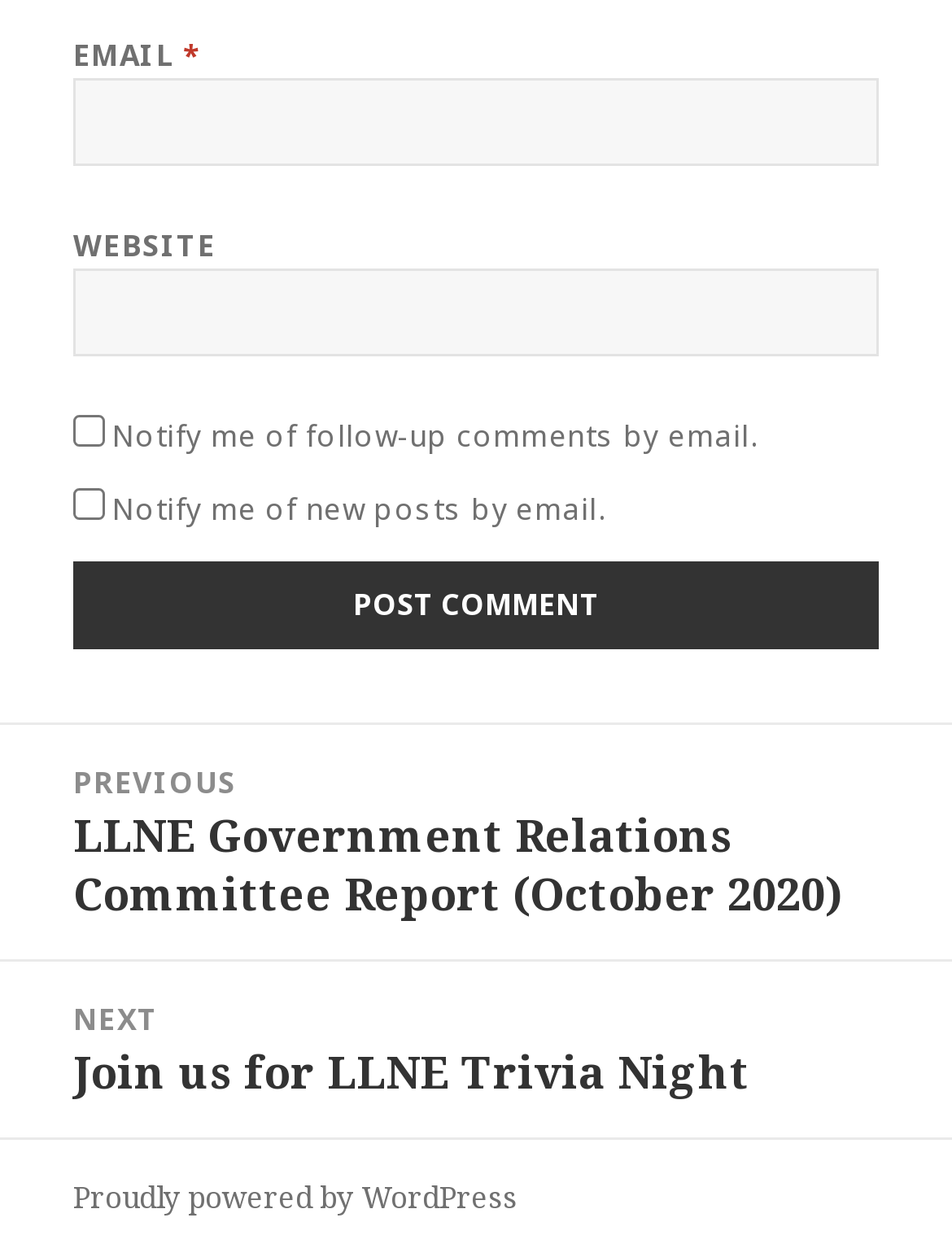Locate the bounding box of the UI element described by: "name="submit" value="Post Comment"" in the given webpage screenshot.

[0.077, 0.446, 0.923, 0.516]